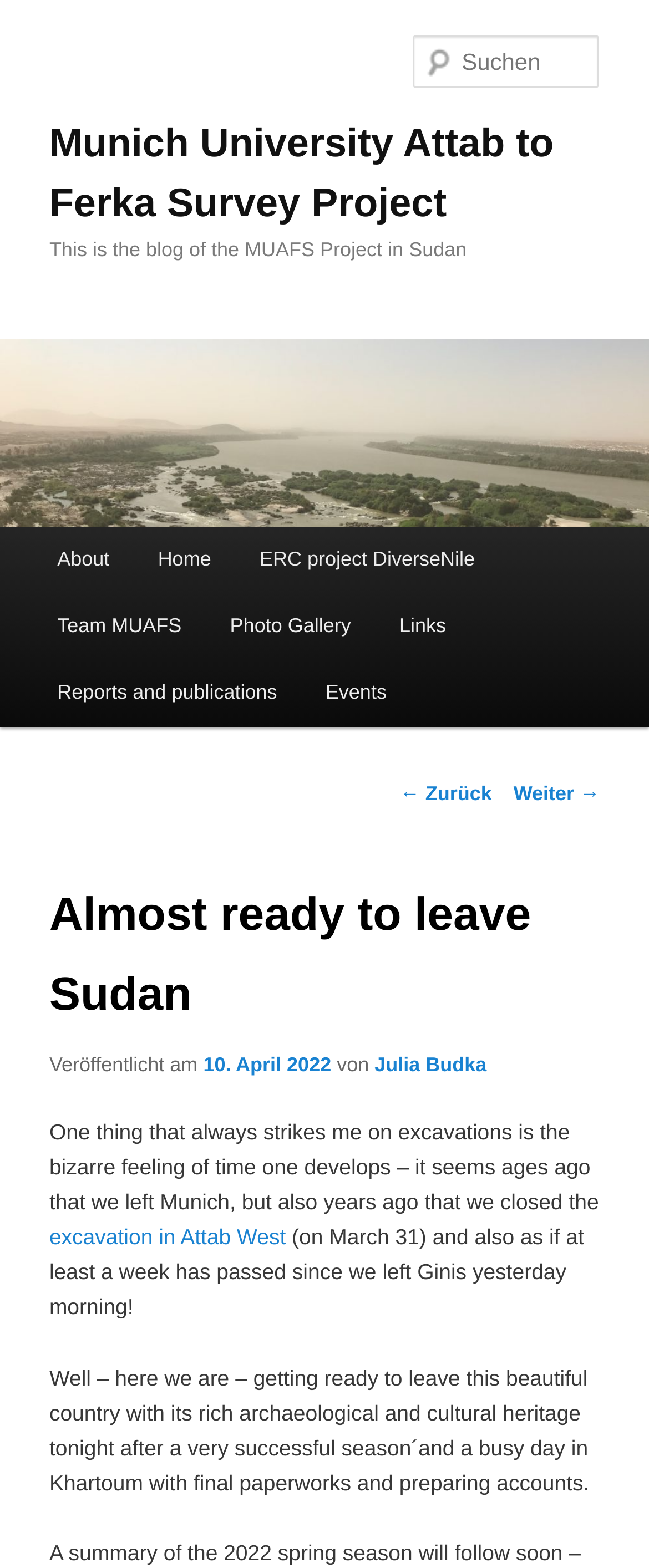Indicate the bounding box coordinates of the element that must be clicked to execute the instruction: "Read the blog post 'Almost ready to leave Sudan'". The coordinates should be given as four float numbers between 0 and 1, i.e., [left, top, right, bottom].

[0.076, 0.542, 0.924, 0.669]